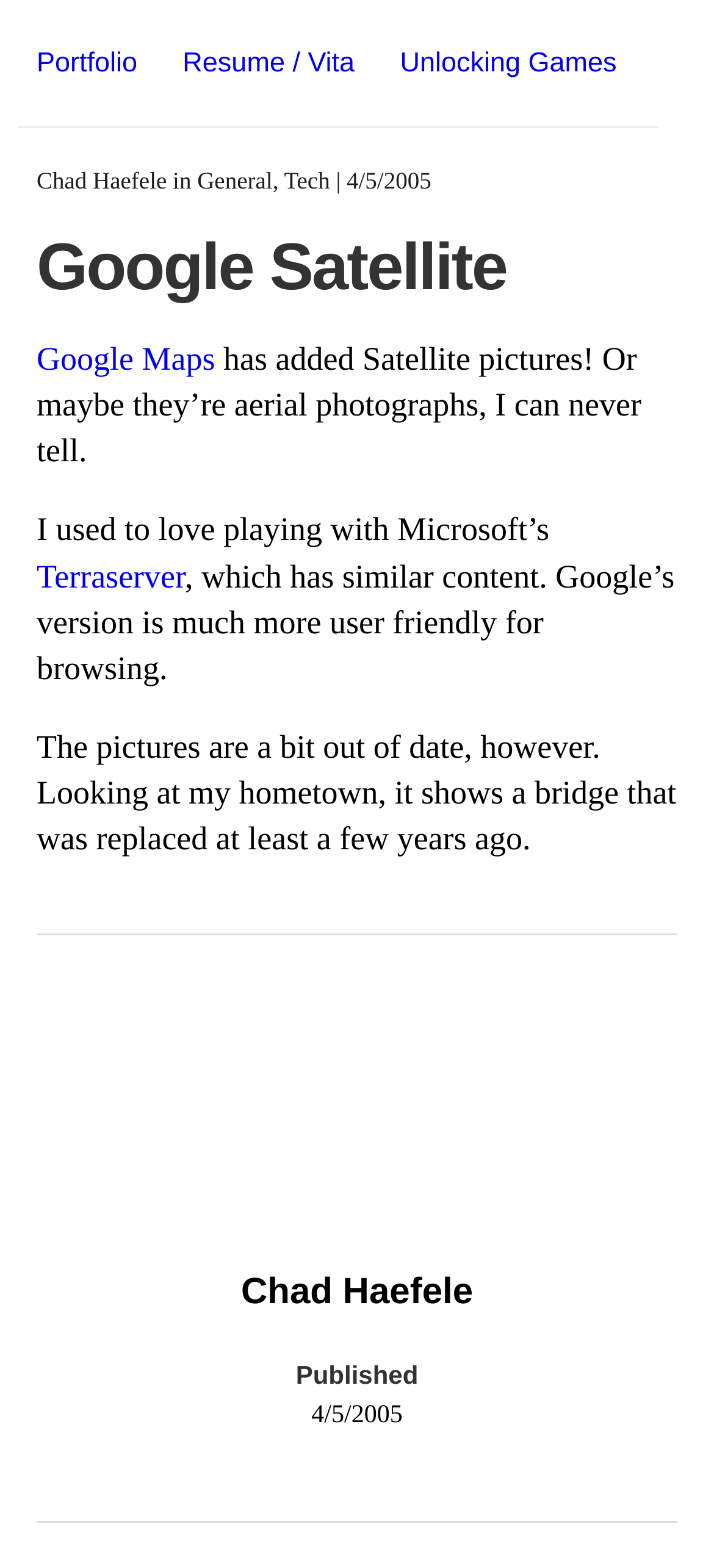Kindly determine the bounding box coordinates of the area that needs to be clicked to fulfill this instruction: "visit unlocking games".

[0.56, 0.03, 0.864, 0.05]